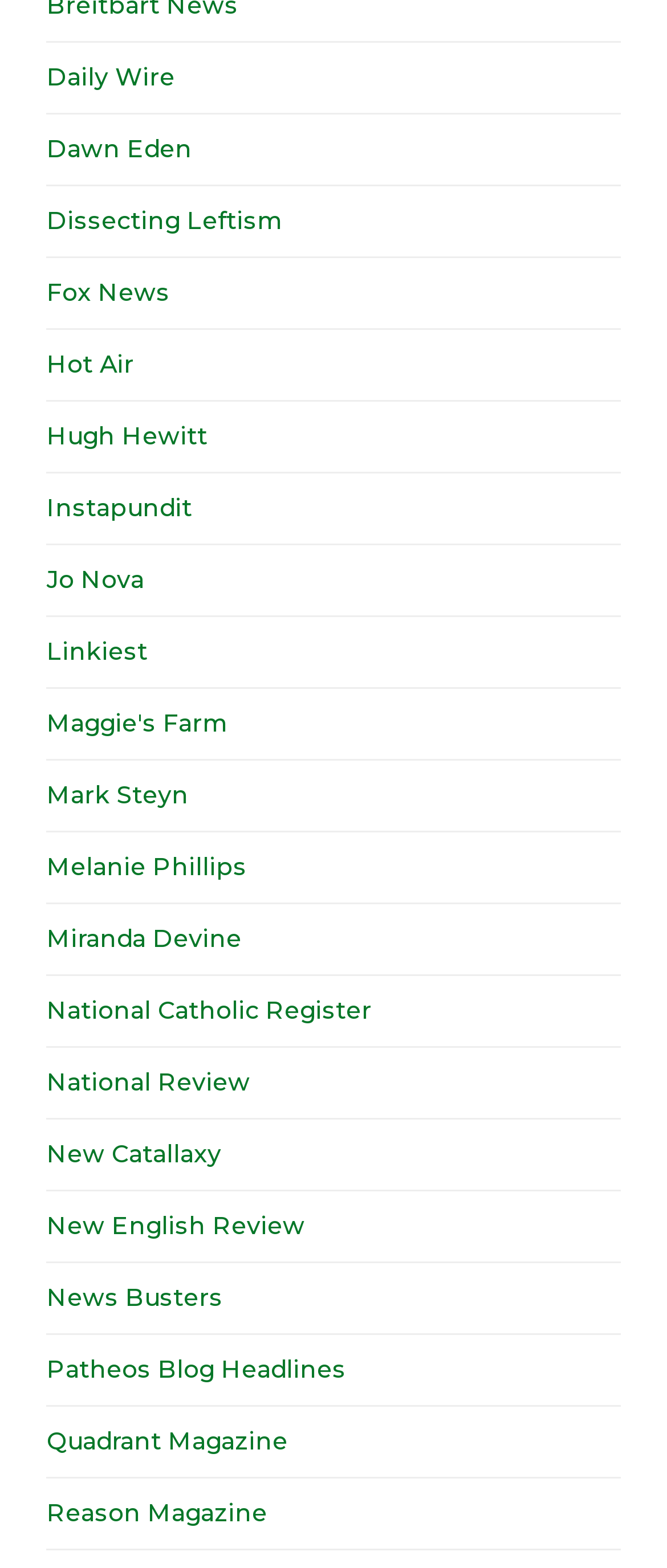Given the following UI element description: "Dawn Eden", find the bounding box coordinates in the webpage screenshot.

[0.07, 0.086, 0.288, 0.105]